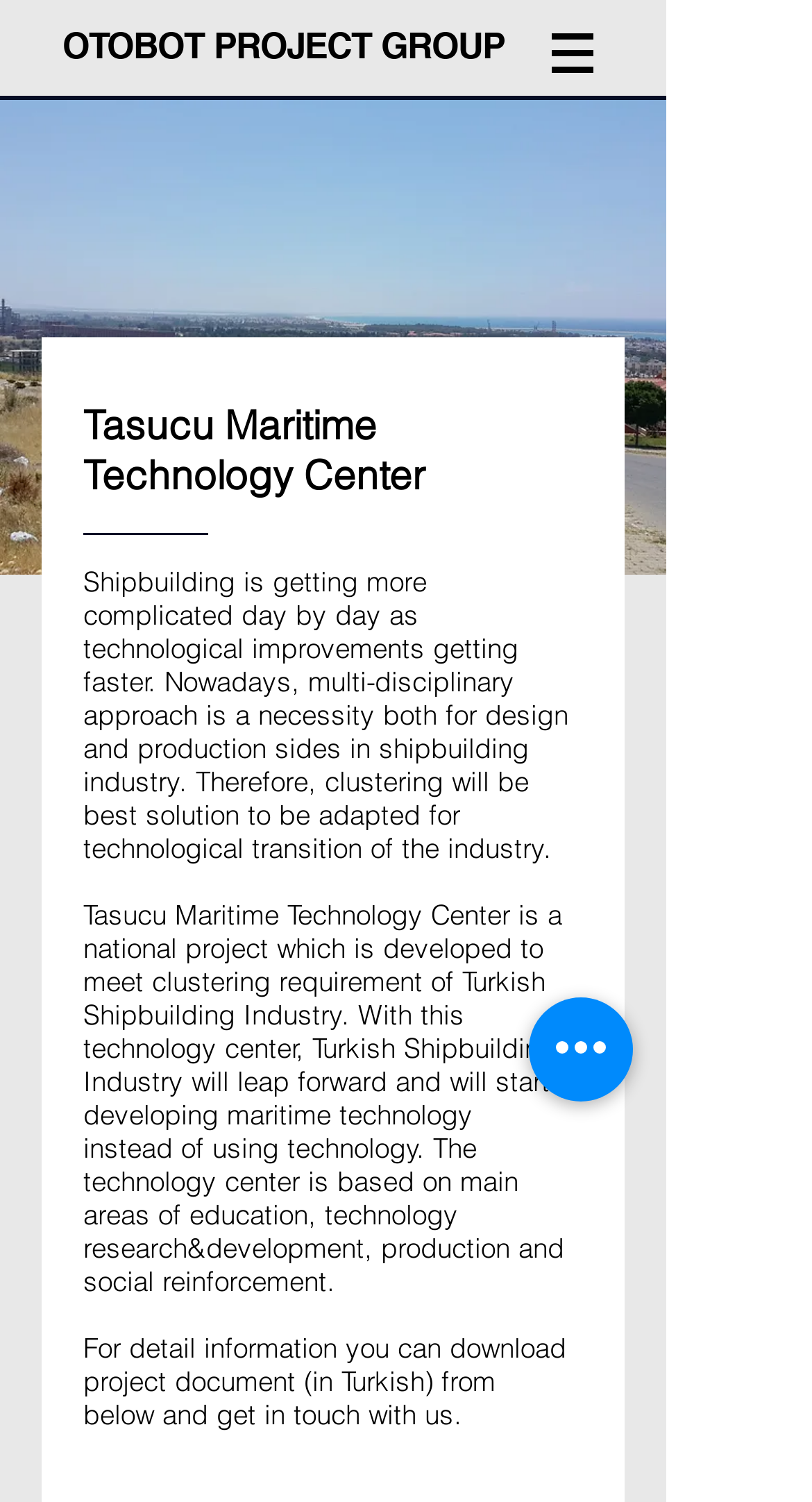Generate a comprehensive caption for the webpage you are viewing.

The webpage is about the Tasucu Maritime Technology Center, specifically the Otobot project group. At the top, there is a navigation menu labeled "Site" with a button that has a popup menu, accompanied by a small image. Below this, there is a heading that reads "OTOBOT PROJECT GROUP" with a link to the same title.

On the left side of the page, there is a heading that reads "Tasucu Maritime Technology Center". Below this, there are three blocks of text. The first block explains the complexity of shipbuilding and the need for a multi-disciplinary approach. The second block describes the Tasucu Maritime Technology Center as a national project aimed at meeting the clustering requirements of the Turkish Shipbuilding Industry. The third block invites readers to download a project document (in Turkish) and get in touch with the center.

On the right side of the page, there is a button labeled "Quick actions". Overall, the page has a simple layout with a focus on providing information about the Tasucu Maritime Technology Center and its objectives.